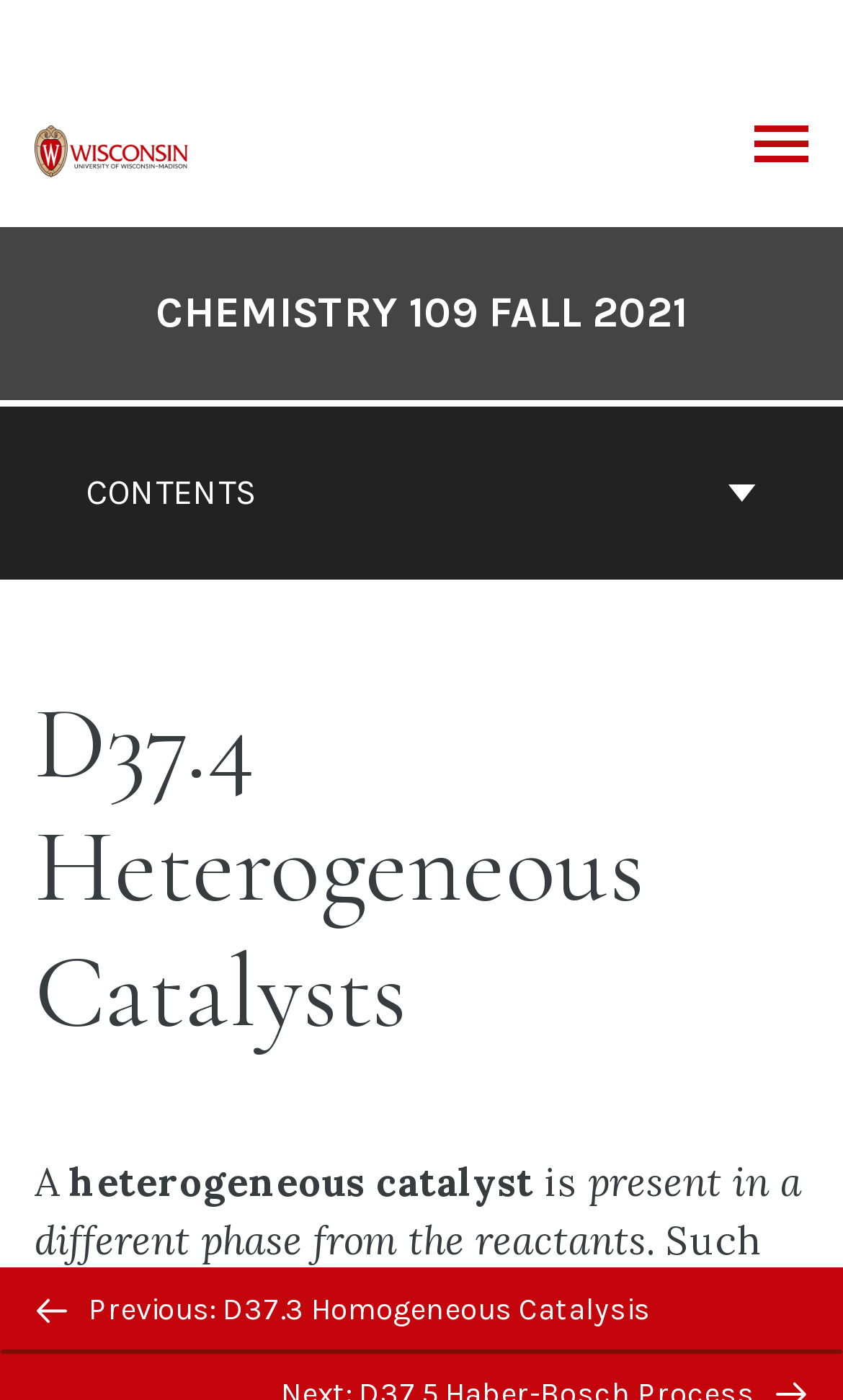Offer an in-depth caption of the entire webpage.

The webpage is about Chemistry 109 Fall 2021, specifically focusing on D37.4 Heterogeneous Catalysts. At the top left, there is a logo for University of Wisconsin Pressbooks, accompanied by a link to the university's Pressbooks website. On the top right, there is a "Toggle Menu" link. 

Below the top section, there is a navigation menu for the book contents, which takes up the full width of the page. Within this menu, there is a button labeled "CONTENTS" and a heading that allows users to navigate to the cover page of Chemistry 109 Fall 2021. 

The main content of the page is divided into two sections. The first section has a heading "D37.4 Heterogeneous Catalysts" and provides a brief definition of heterogeneous catalysts, stating that they are "present in a different phase from the reactants". 

At the bottom of the page, there are two links: "Previous: D37.3 Homogeneous Catalysis" on the left, accompanied by a small image, and a "BACK TO TOP" button on the right, accompanied by another small image.